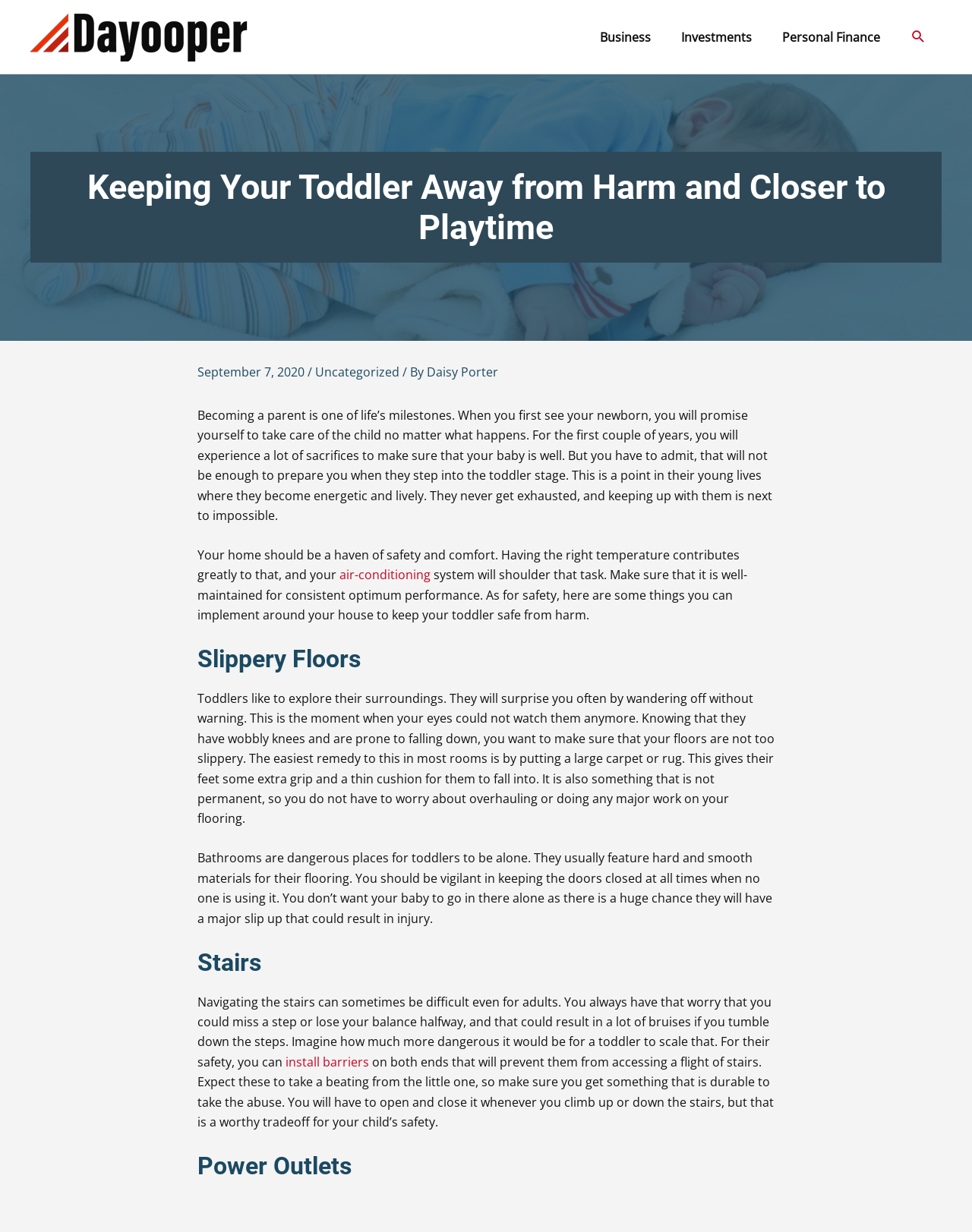What is the purpose of putting a carpet or rug on the floor?
Please respond to the question with as much detail as possible.

According to the webpage, putting a carpet or rug on the floor can help prevent slipping and falling, which is a common hazard for toddlers. This provides extra grip and a thin cushion in case of a fall.